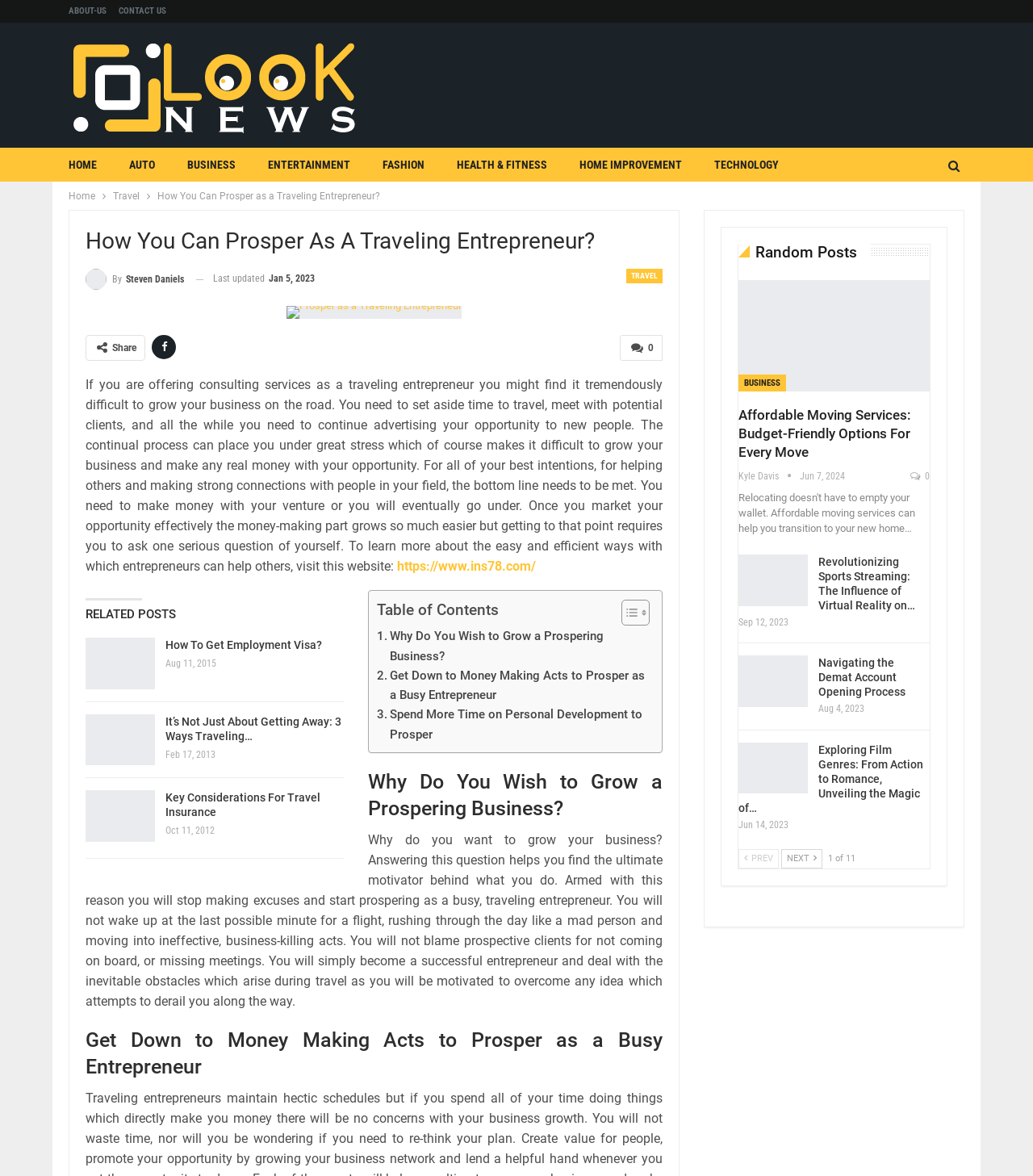Answer the question in a single word or phrase:
How many links are there in the 'Primary Sidebar Sidebar'?

7